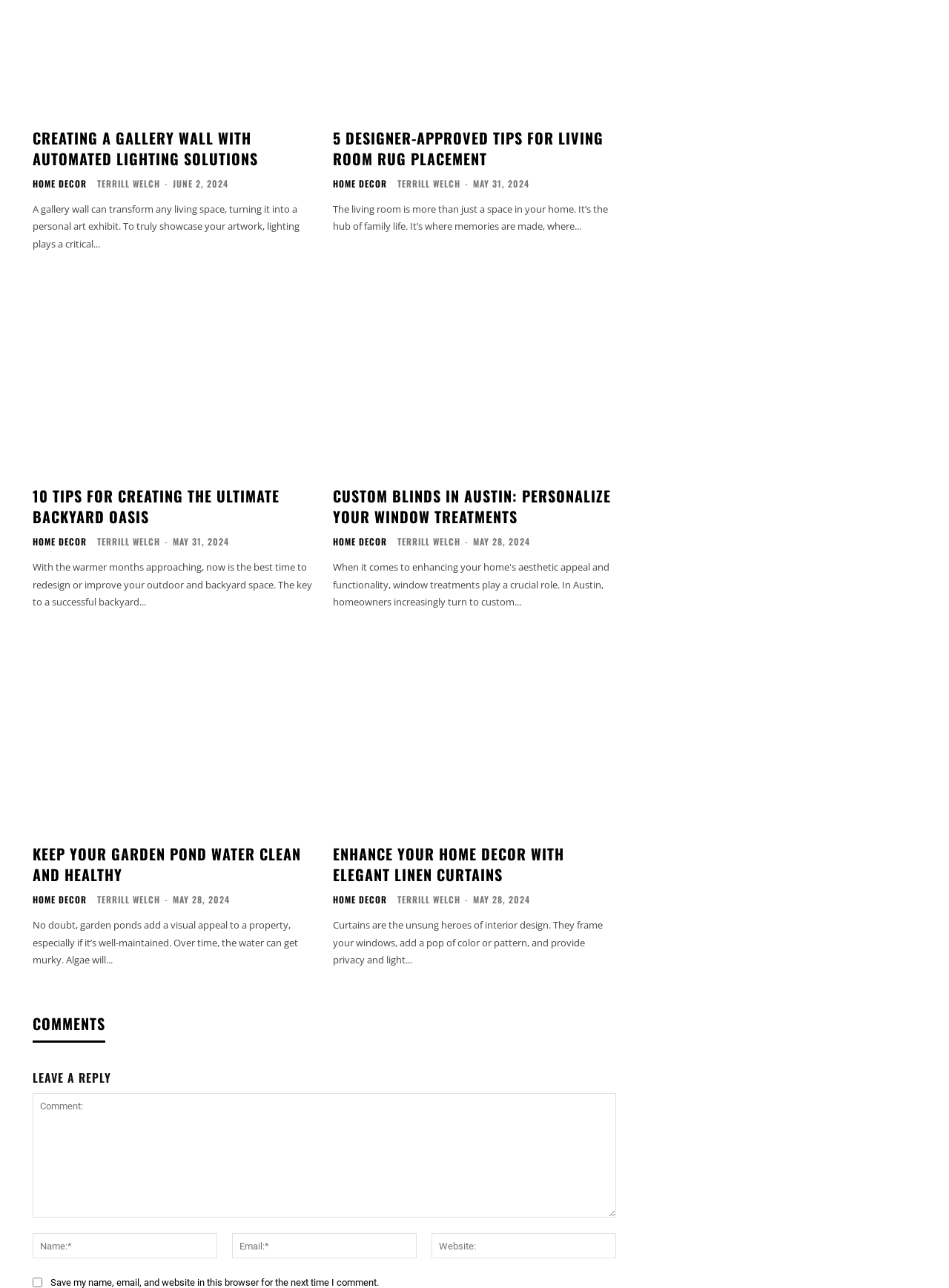Respond with a single word or phrase for the following question: 
What is the date of the third article?

May 31, 2024